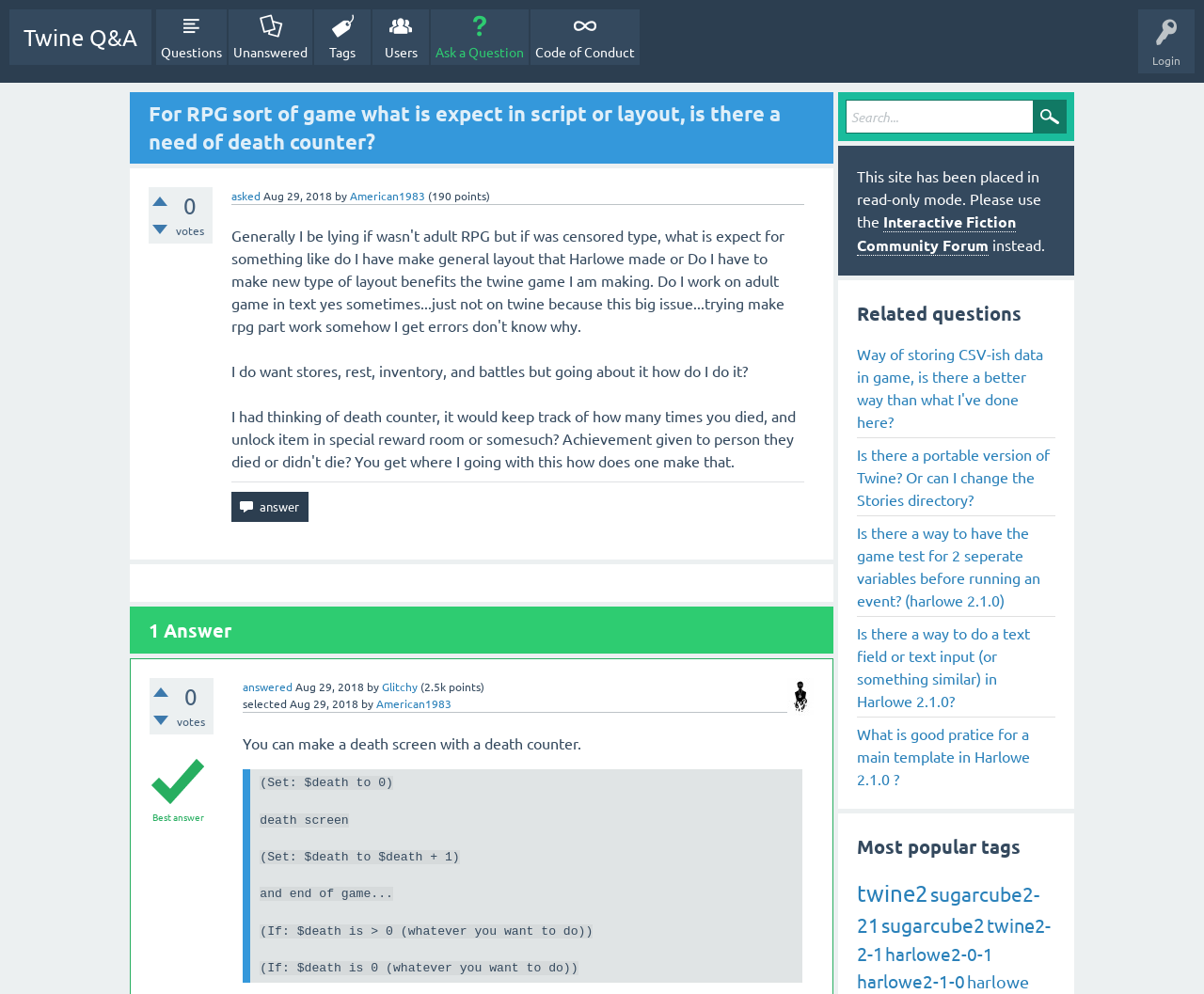What is the title of the question being asked?
Please respond to the question with as much detail as possible.

The title of the question being asked is obtained from the heading element with the text 'For RPG sort of game what is expect in script or layout, is there a need of death counter?' which is located at the top of the webpage.